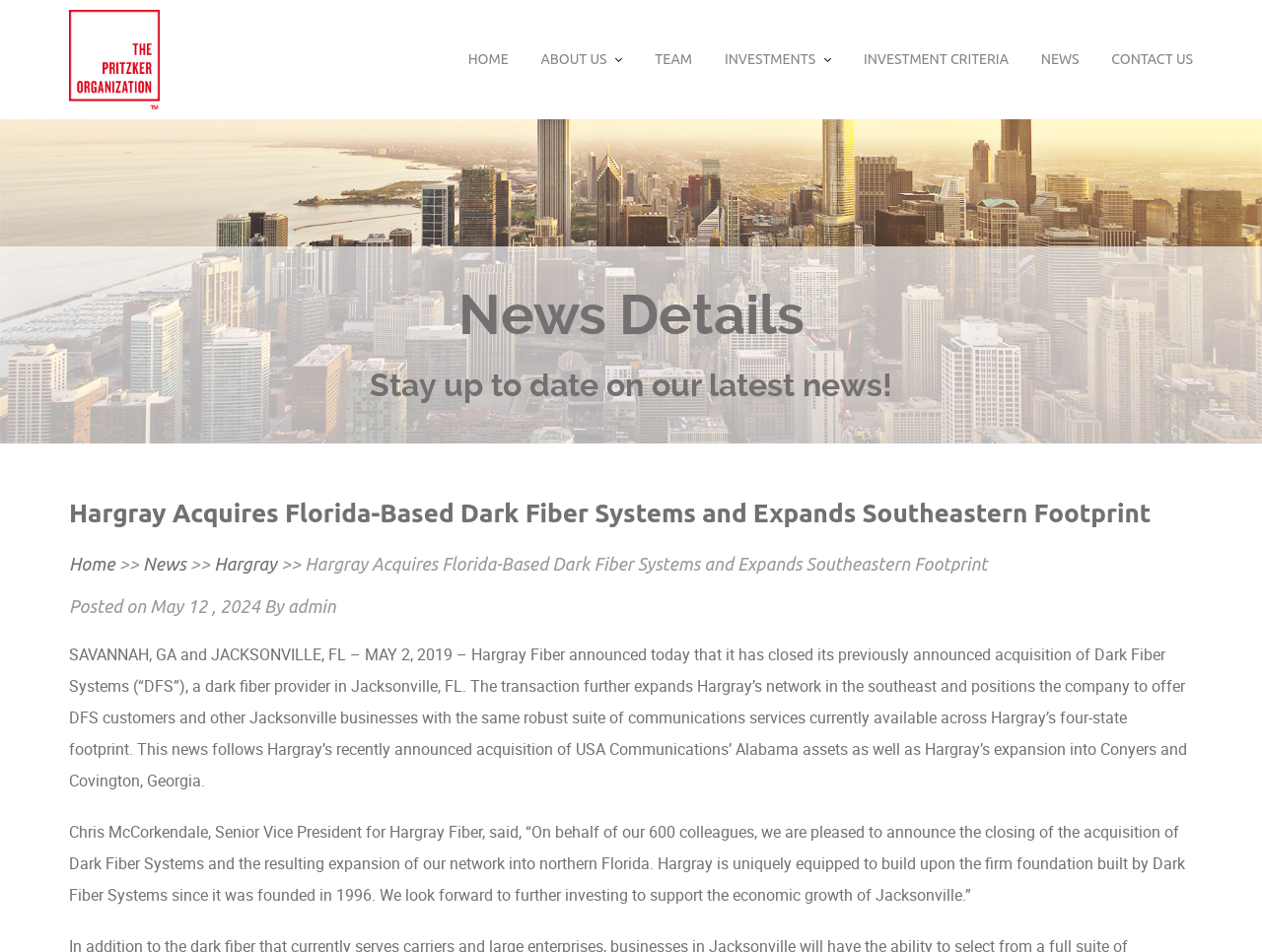Given the webpage screenshot and the description, determine the bounding box coordinates (top-left x, top-left y, bottom-right x, bottom-right y) that define the location of the UI element matching this description: News

[0.825, 0.031, 0.855, 0.093]